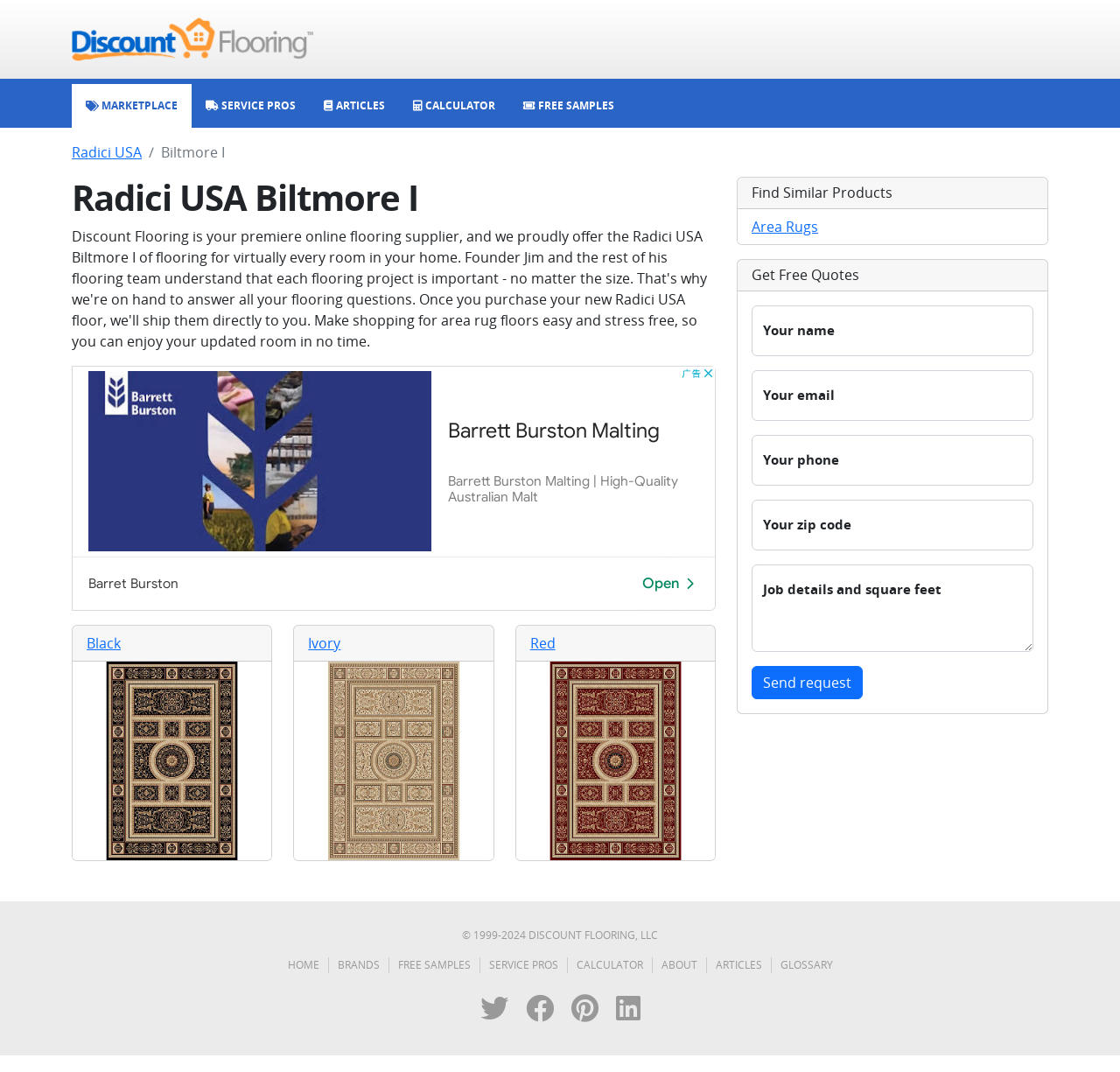Respond to the following question using a concise word or phrase: 
How many flooring color options are available?

3